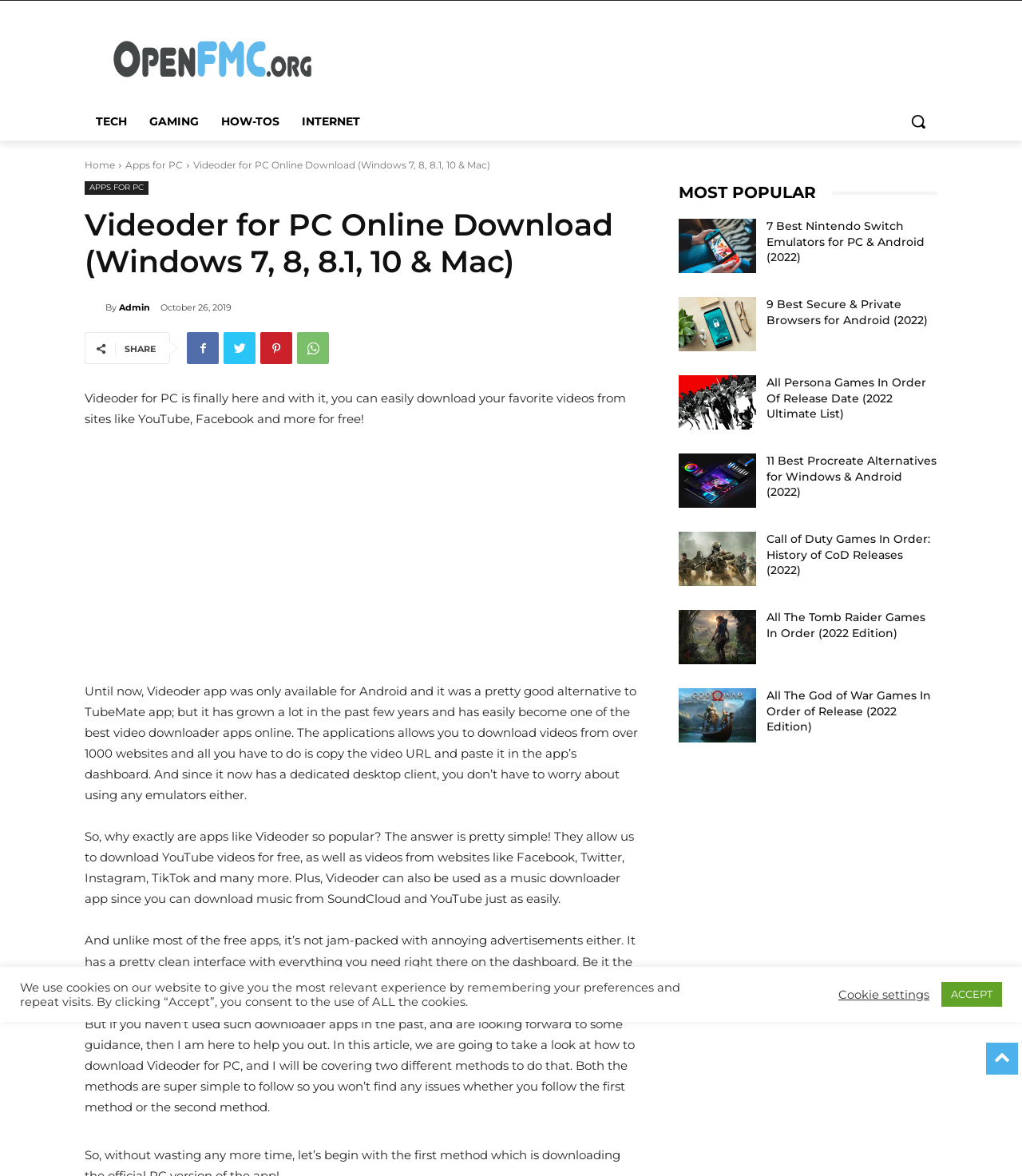Identify the bounding box coordinates of the element to click to follow this instruction: 'Click on the 'Search' button'. Ensure the coordinates are four float values between 0 and 1, provided as [left, top, right, bottom].

[0.88, 0.087, 0.917, 0.119]